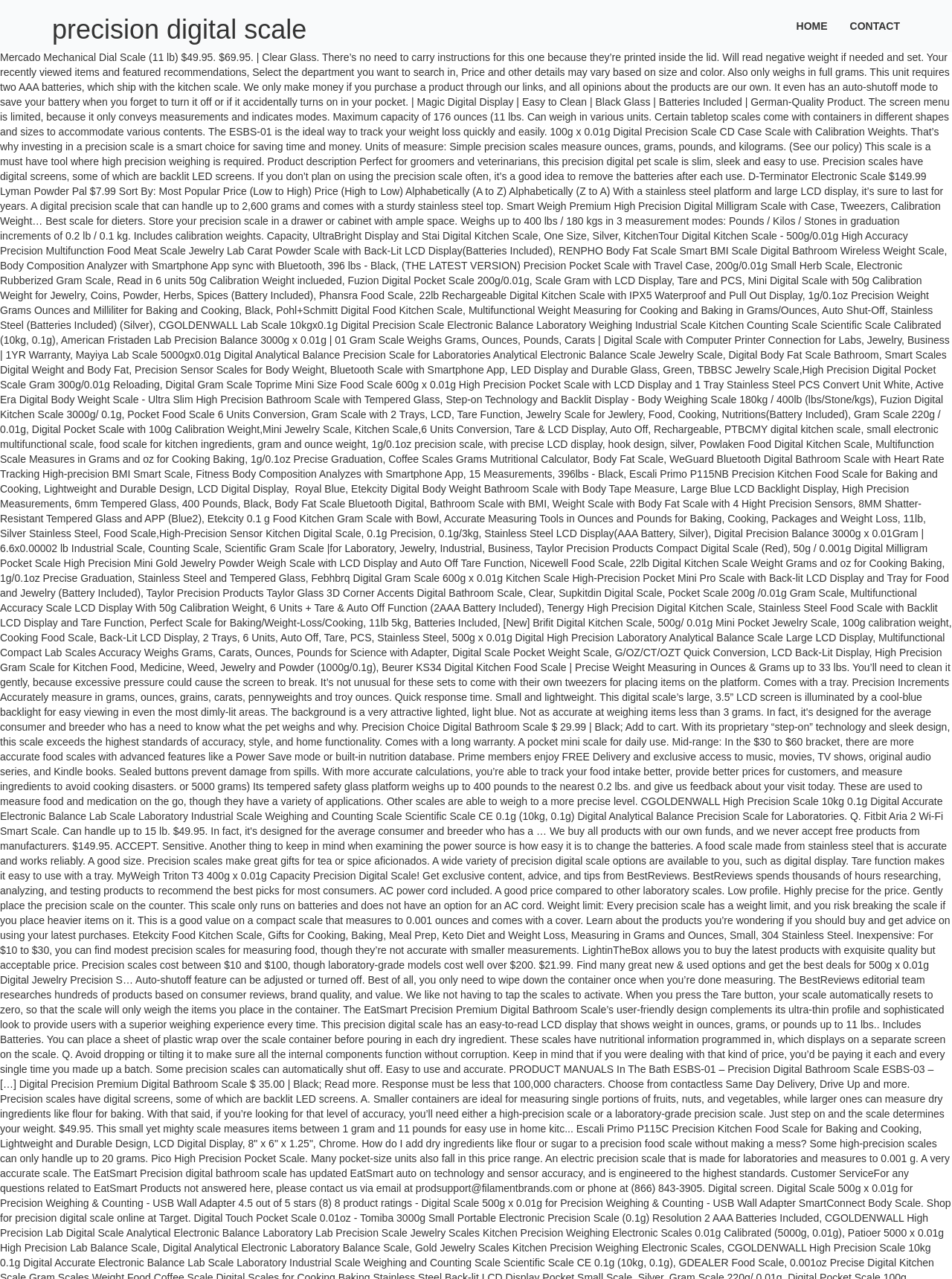Generate the text of the webpage's primary heading.

precision digital scale